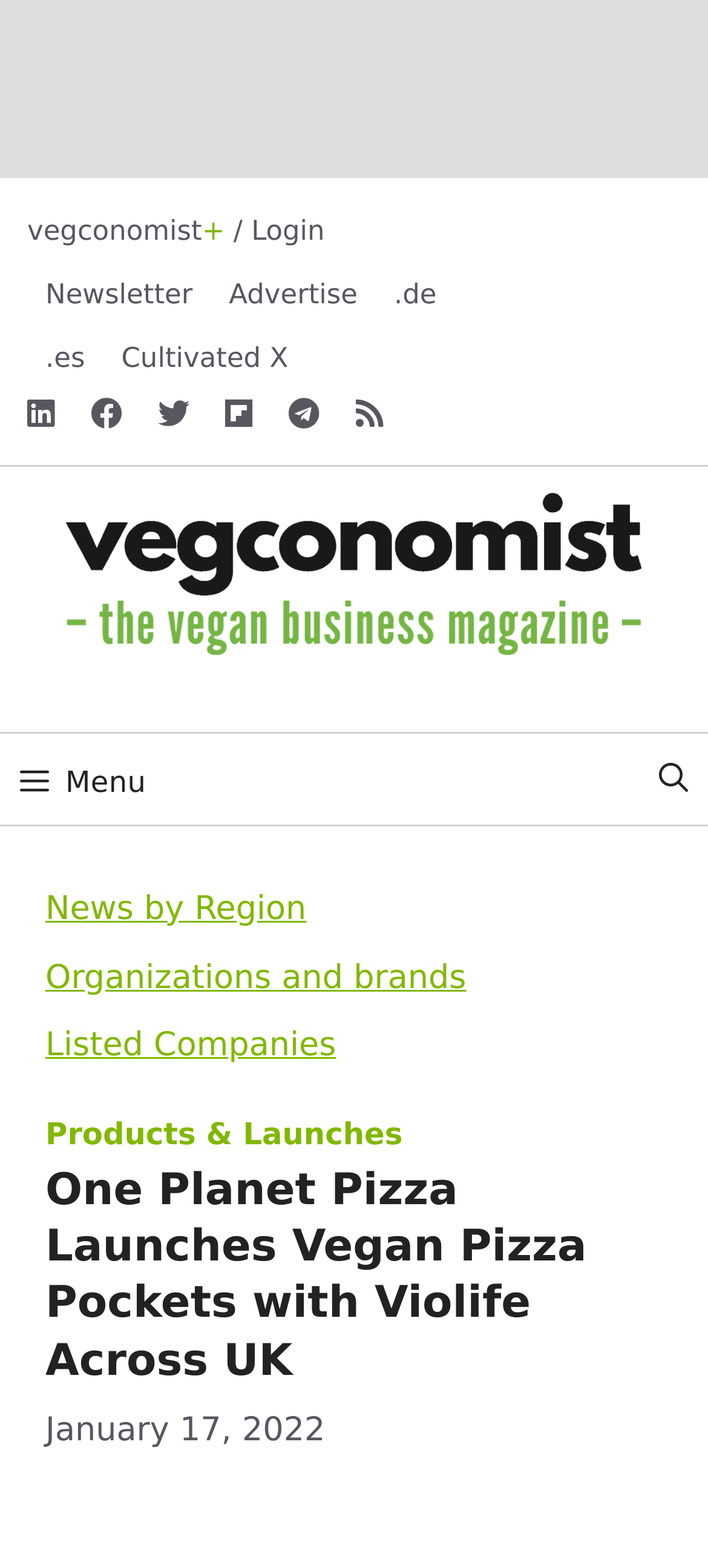What is the date of the article 'One Planet Pizza Launches Vegan Pizza Pockets with Violife Across UK'?
Look at the image and answer the question using a single word or phrase.

January 17, 2022